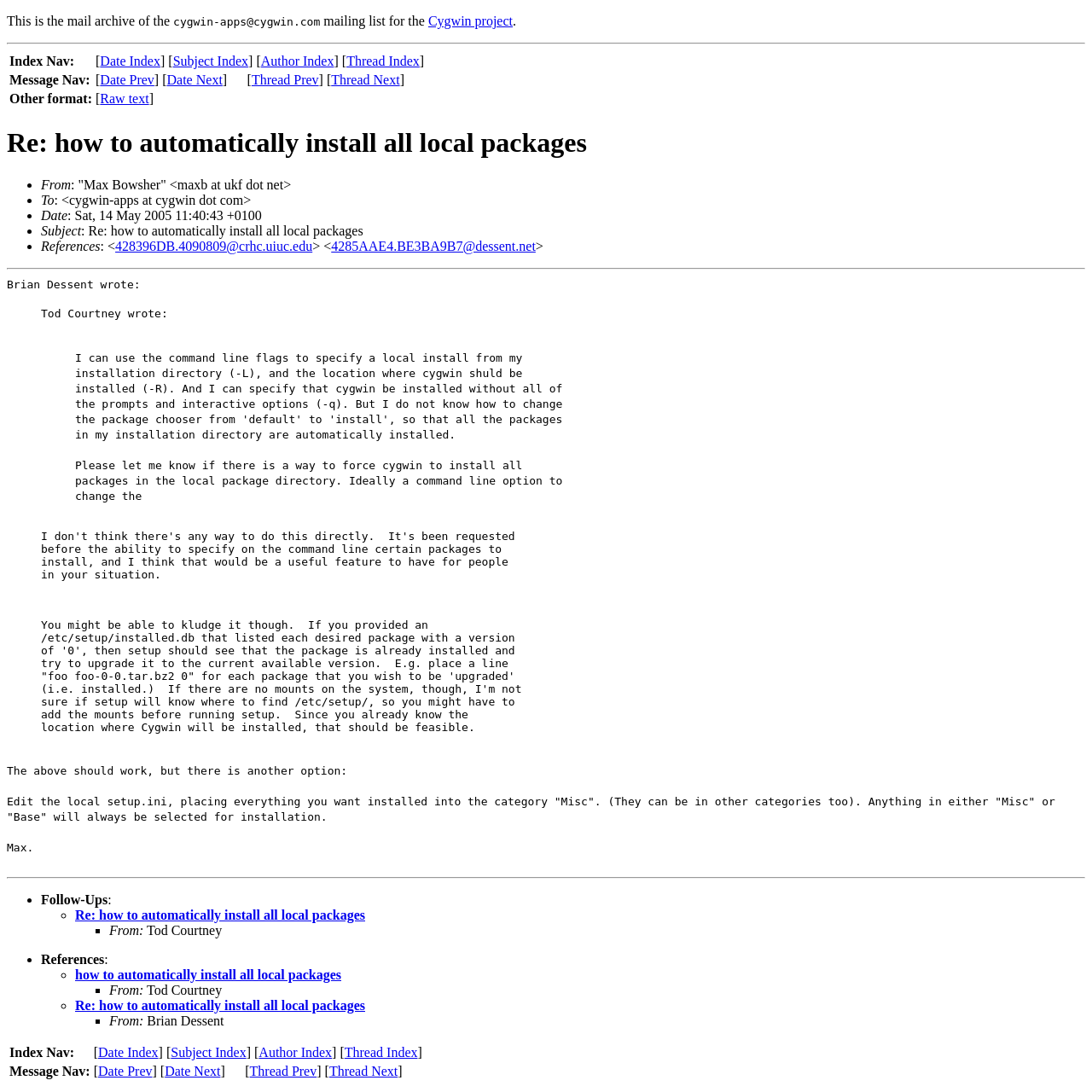What is the name of the mailing list?
Refer to the screenshot and respond with a concise word or phrase.

cygwin-apps